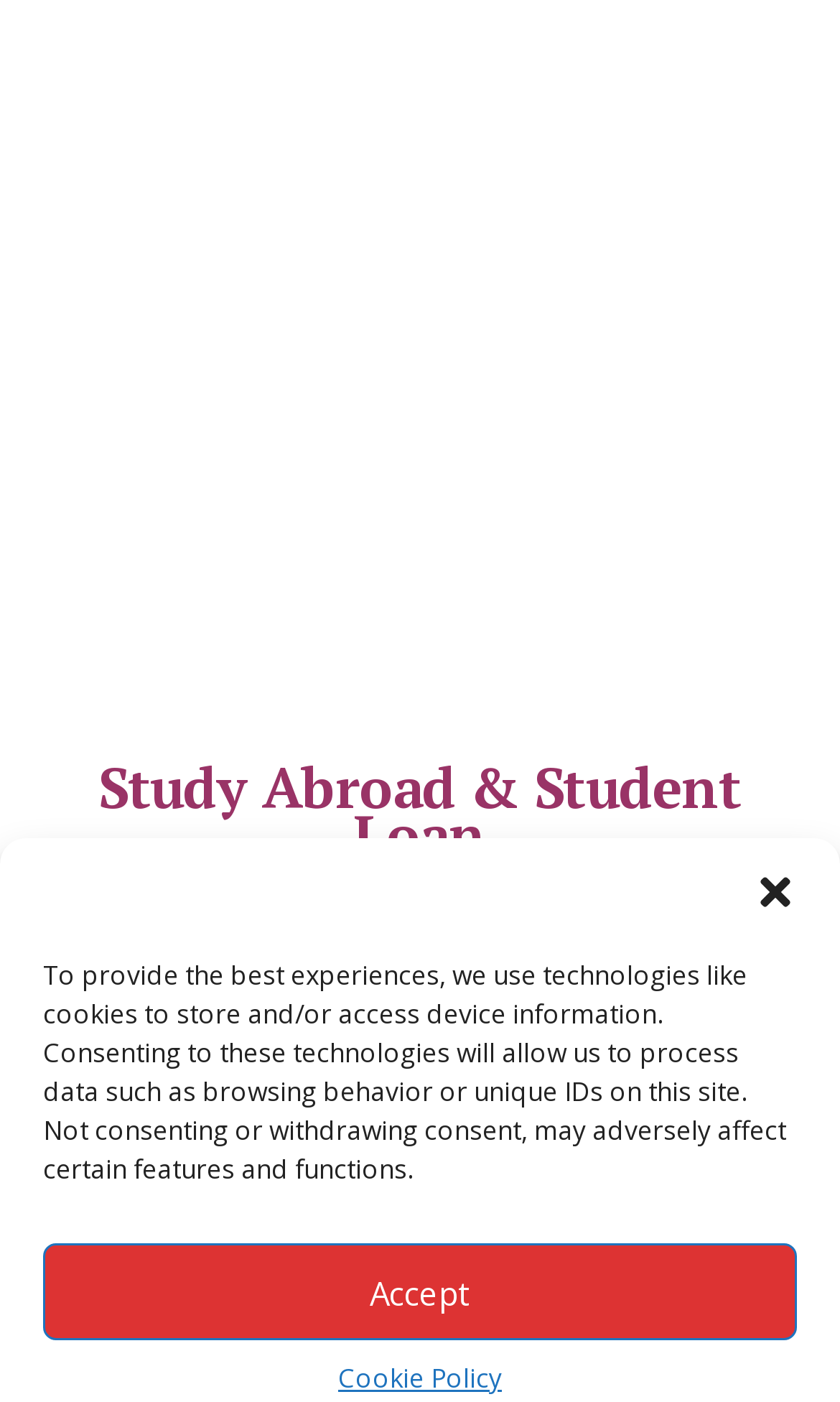Extract the bounding box of the UI element described as: "aria-label="Advertisement" name="aswift_1" title="Advertisement"".

[0.0, 0.0, 1.0, 0.499]